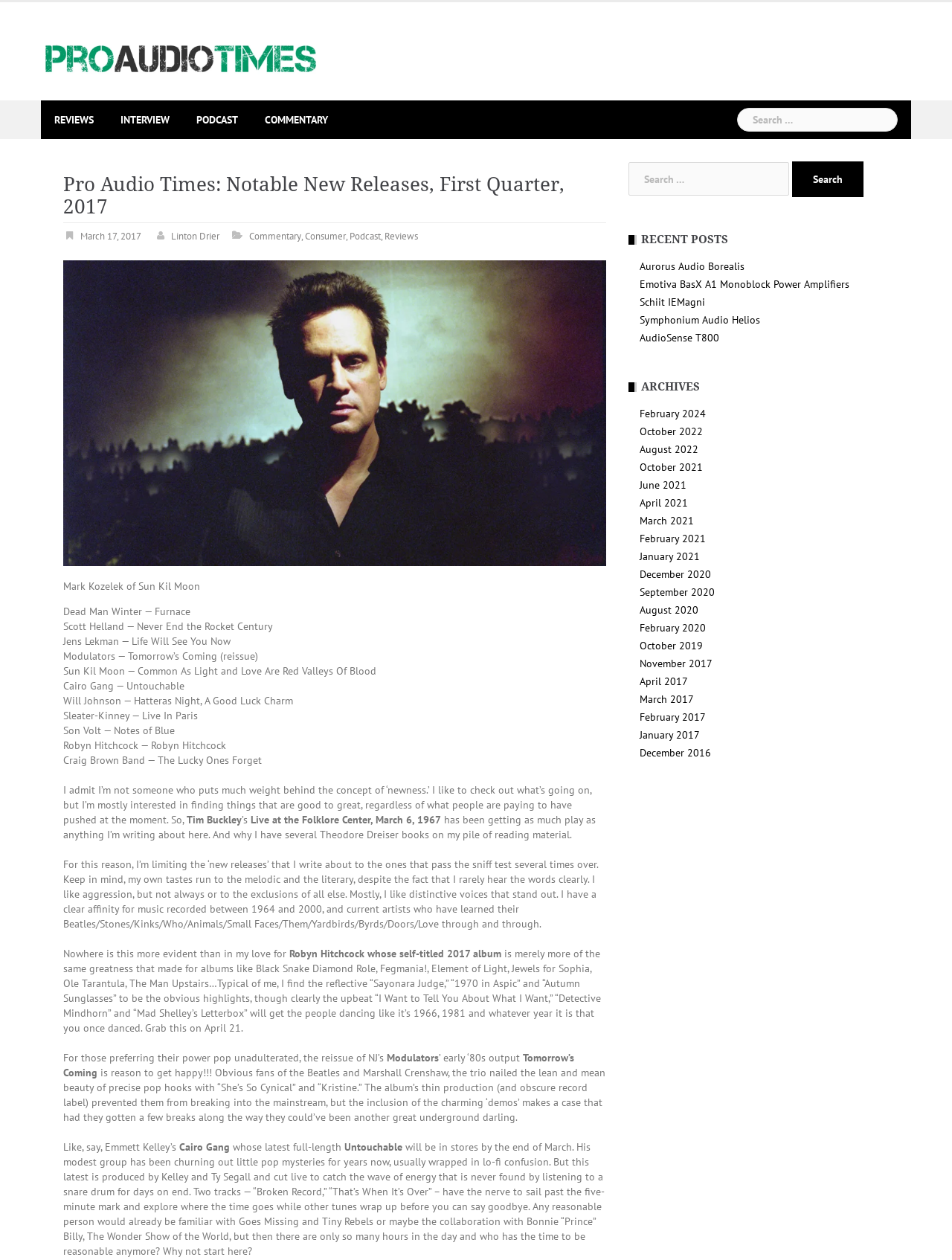What is the category of the posts listed under 'RECENT POSTS'?
Utilize the information in the image to give a detailed answer to the question.

The category of the posts listed under 'RECENT POSTS' can be inferred from the titles of the posts, which are all related to audio equipment reviews, such as 'Aurorus Audio Borealis', 'Emotiva BasX A1 Monoblock Power Amplifiers', etc.